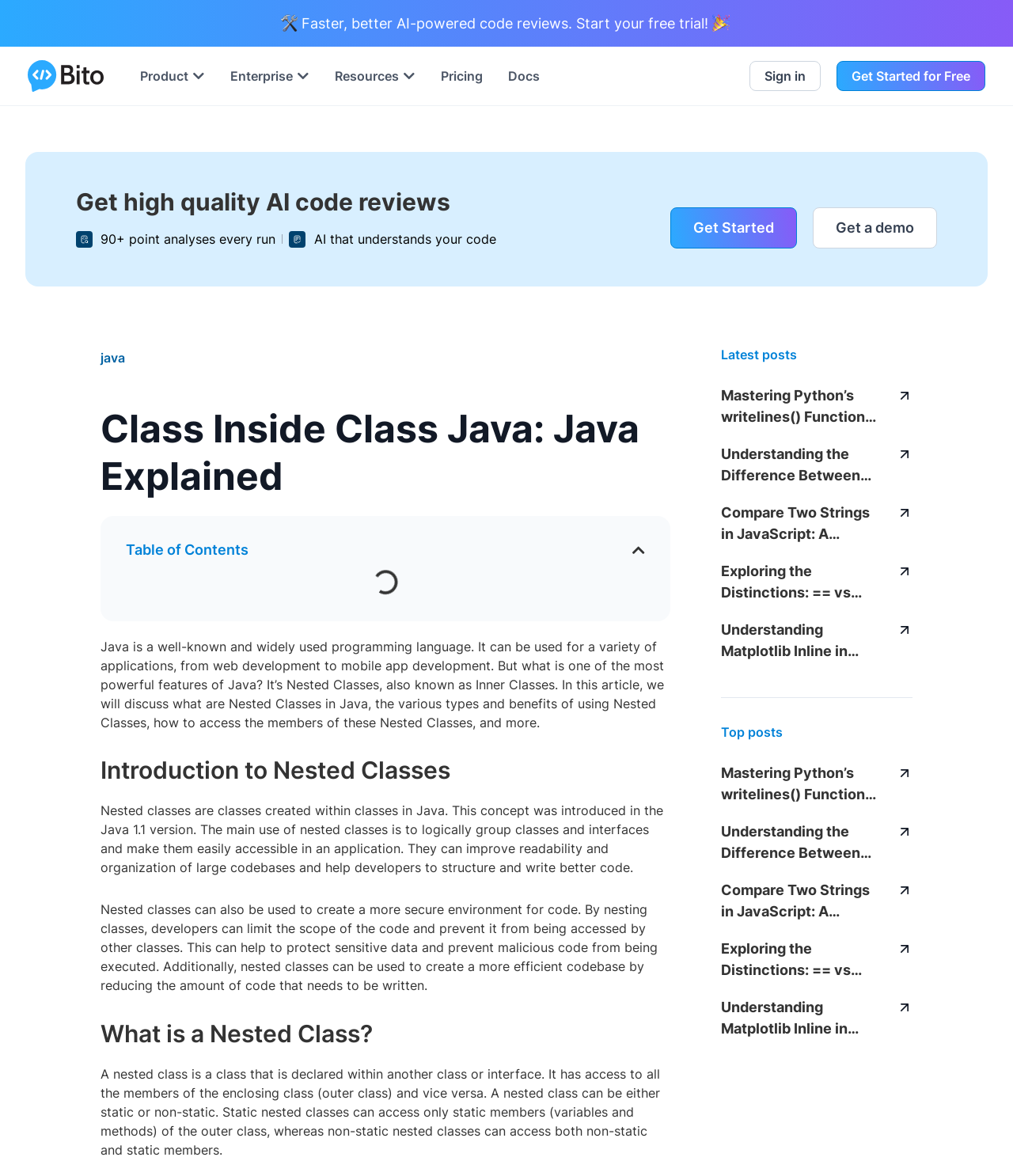What is the purpose of nested classes in Java?
Can you offer a detailed and complete answer to this question?

According to the webpage, nested classes can improve readability and organization of large codebases, and help developers to structure and write better code.